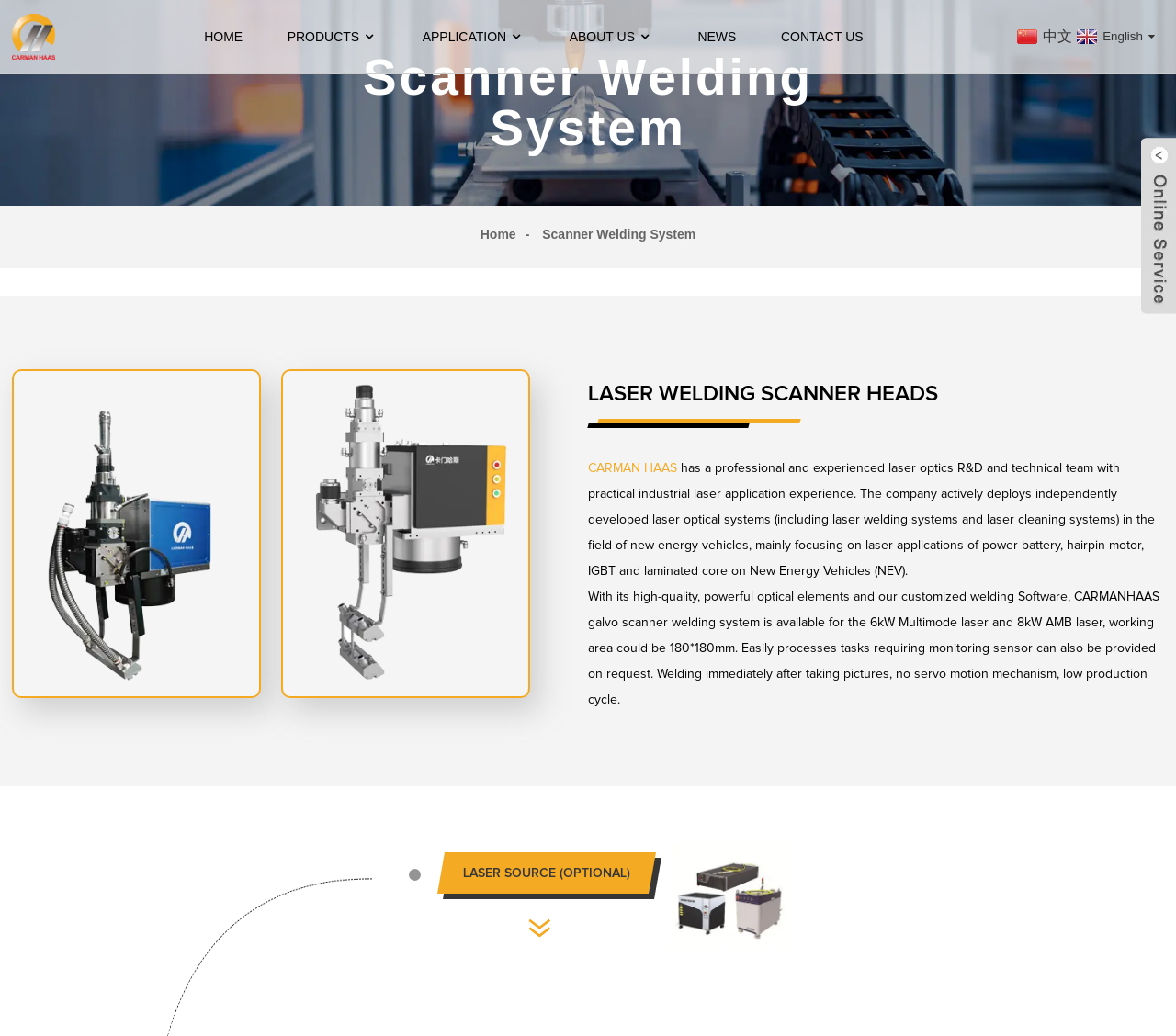Determine the bounding box coordinates of the clickable region to execute the instruction: "Click the LOGO link". The coordinates should be four float numbers between 0 and 1, denoted as [left, top, right, bottom].

[0.01, 0.027, 0.047, 0.042]